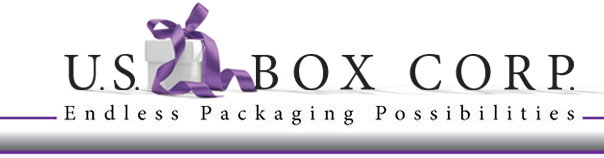Describe all the elements visible in the image meticulously.

The image displays the logo of U.S. Box Corp, a company specializing in packaging solutions. The logo features a stylized gift box tied with a purple ribbon, symbolizing quality and creativity in packaging. Below the logo, the tagline "Endless Packaging Possibilities" emphasizes the company's commitment to providing a wide range of innovative packaging options for various needs. The design reflects a professional and modern aesthetic, appealing to businesses in search of reliable packaging solutions.